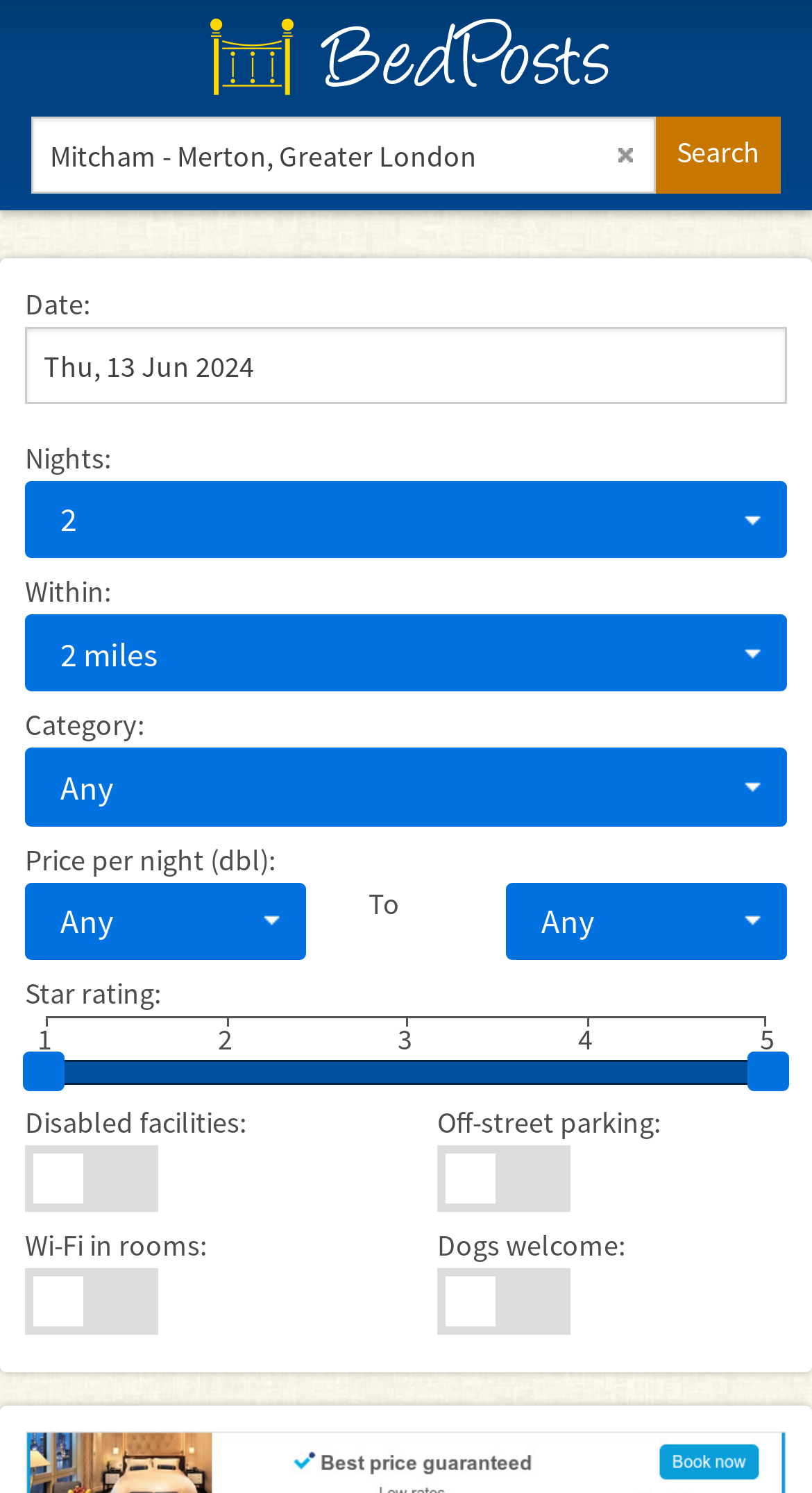Look at the image and give a detailed response to the following question: What is the minimum star rating that can be selected?

The webpage allows users to filter accommodations by star rating, and the minimum star rating that can be selected is 1, as indicated by the static text '1'.